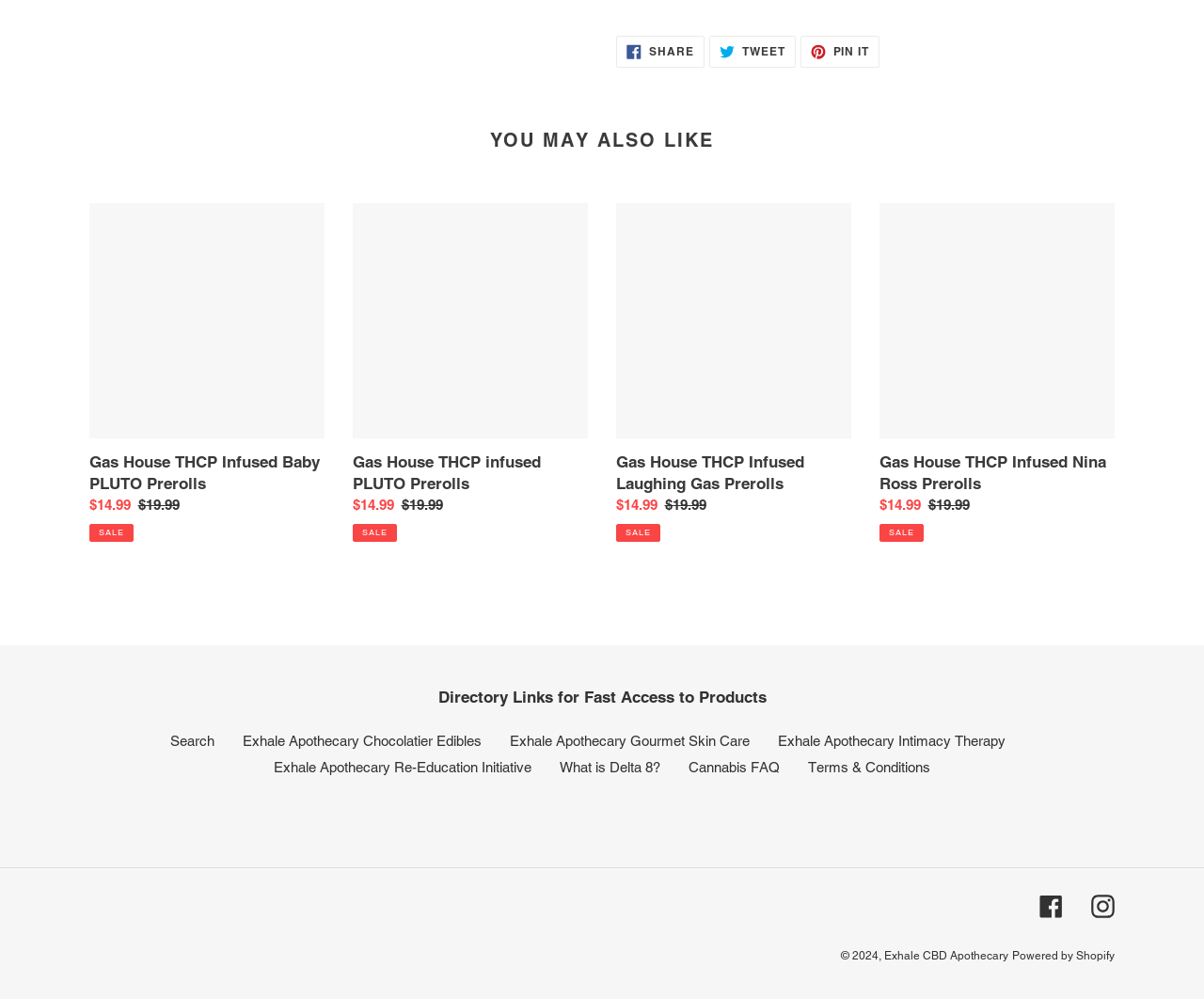Please provide a one-word or short phrase answer to the question:
What is the price of Gas House THCP Infused Baby PLUTO Prerolls?

$14.99